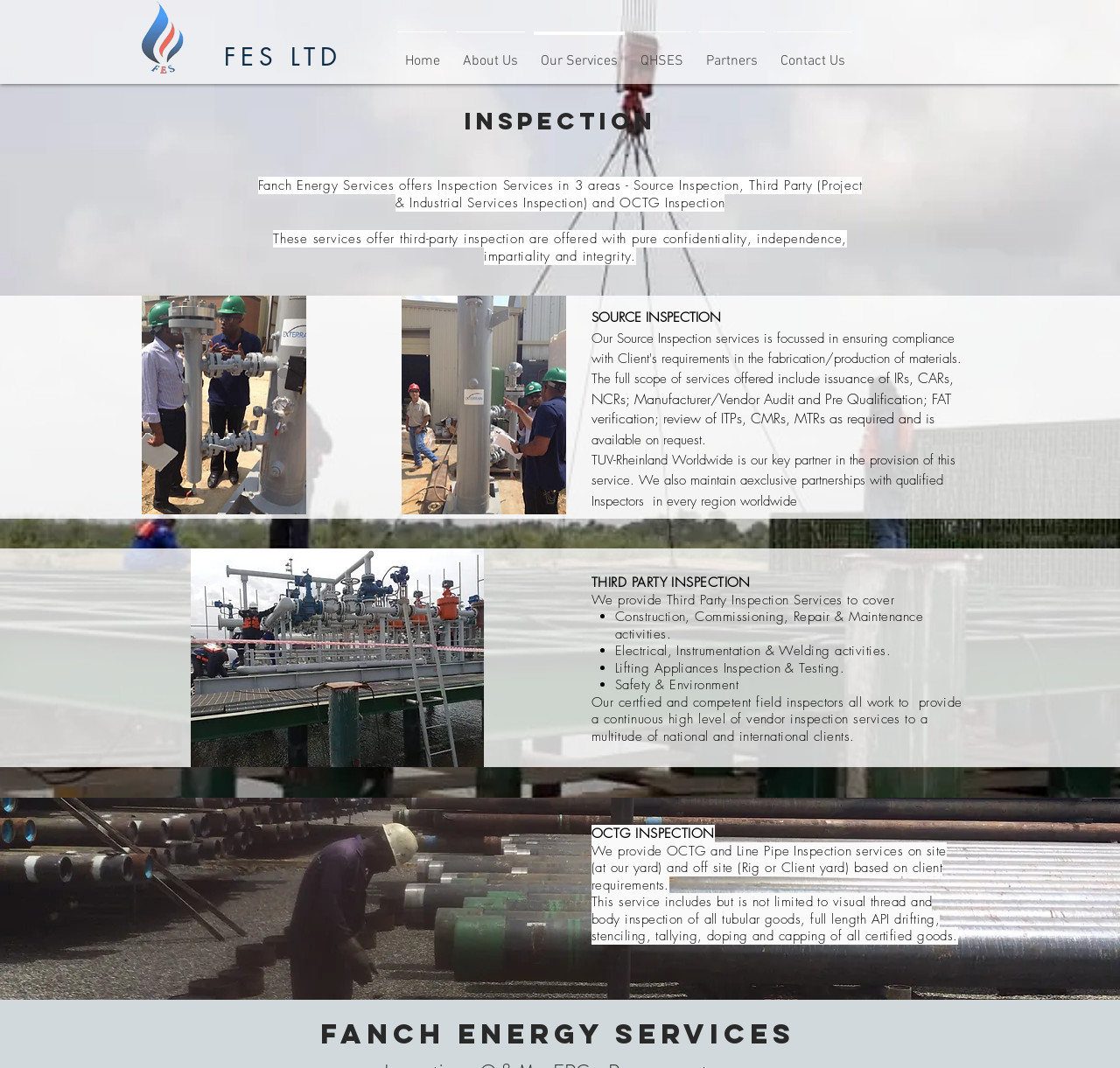What is the type of inspection service provided for lifting appliances?
Observe the image and answer the question with a one-word or short phrase response.

Inspection and Testing